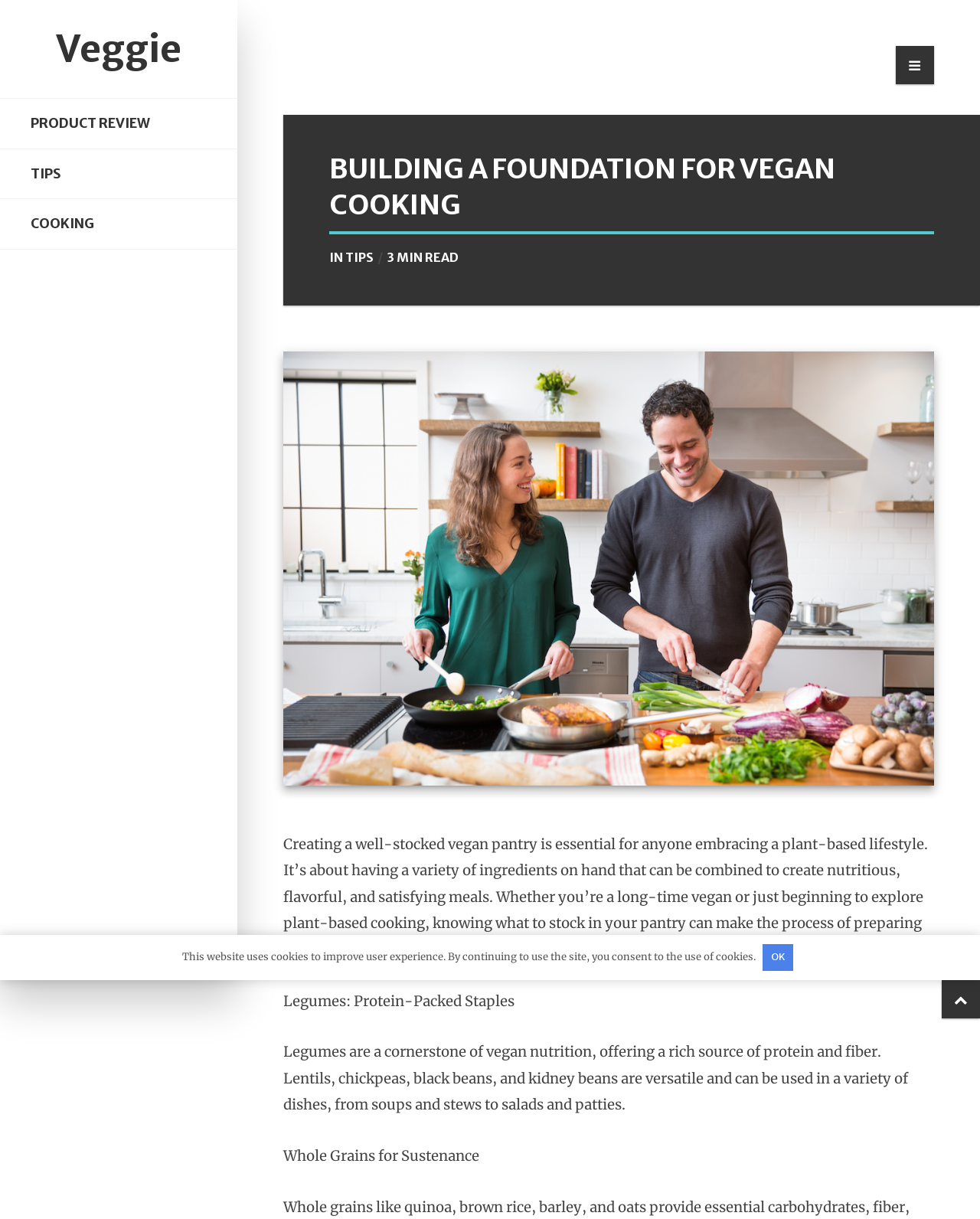Please identify the primary heading on the webpage and return its text.

BUILDING A FOUNDATION FOR VEGAN COOKING